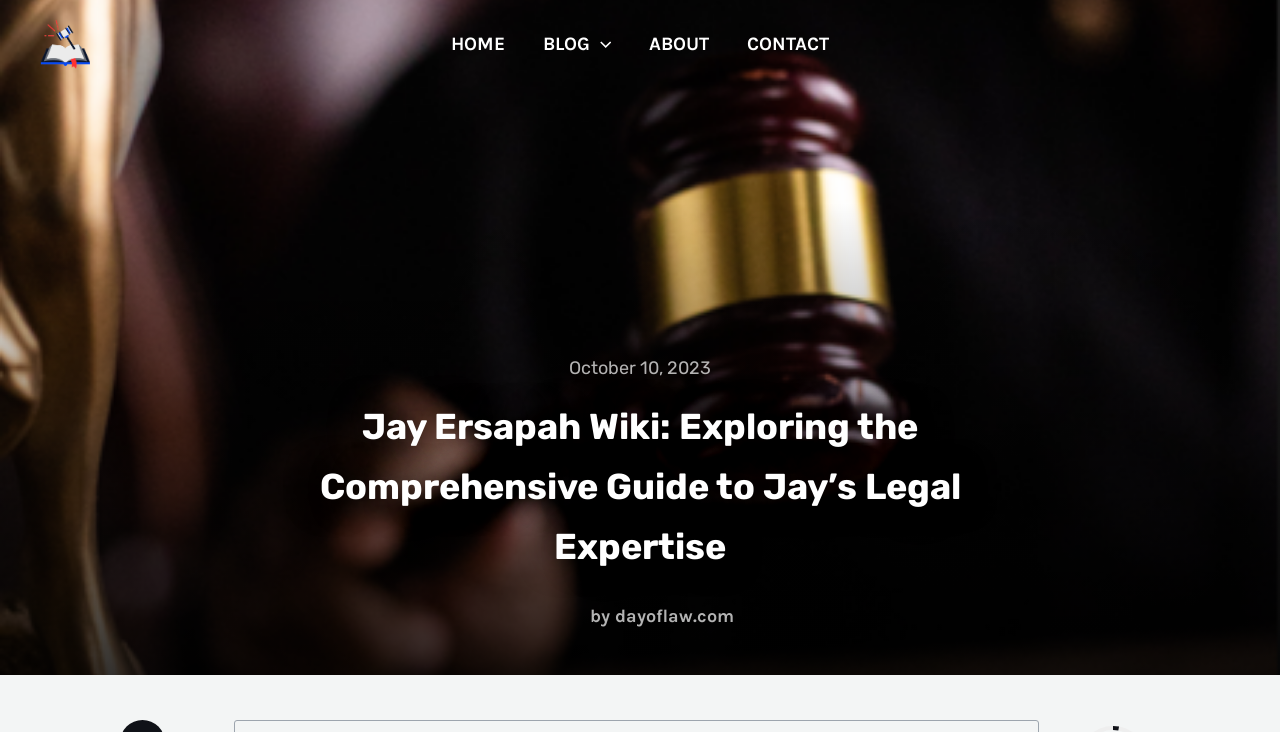Please answer the following question using a single word or phrase: 
How many navigation links are present?

3